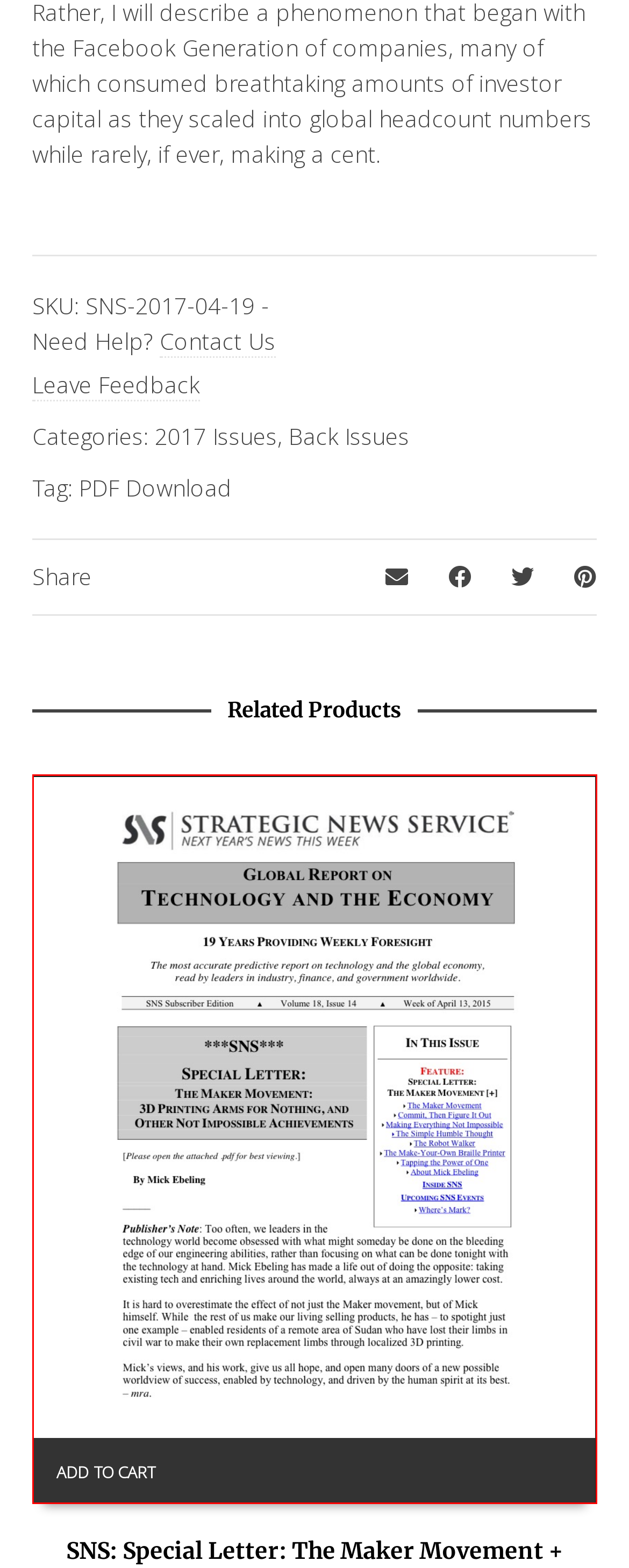Review the screenshot of a webpage that includes a red bounding box. Choose the webpage description that best matches the new webpage displayed after clicking the element within the bounding box. Here are the candidates:
A. Strategic New Service Store - Books, eBooks, back issues and more!
B. SNS: Special Letter: The Maker Movement + - Strategic News Service Store
C. SNS: CES and the IoT - Strategic News Service Store
D. SNS: The Perfect Union: Biology And Computing - Strategic News Service Store
E. SNS: Pattern Recognition: AI for the Next IA - Strategic News Service Store
F. Back Issues Archives - Strategic News Service Store
G. Terms - Strategic News Service Store
H. 2017 Issues Archives - Strategic News Service Store

B